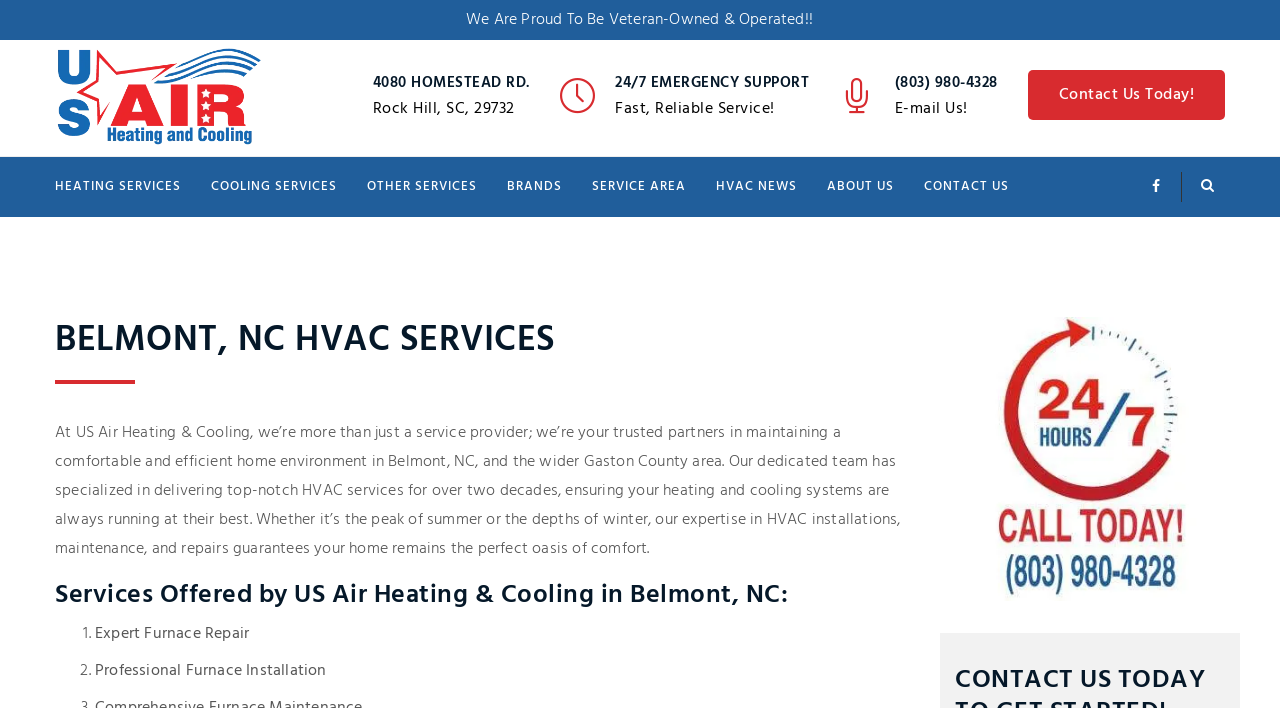Please locate the bounding box coordinates of the region I need to click to follow this instruction: "Click the 'ABOUT US' link".

[0.634, 0.222, 0.71, 0.306]